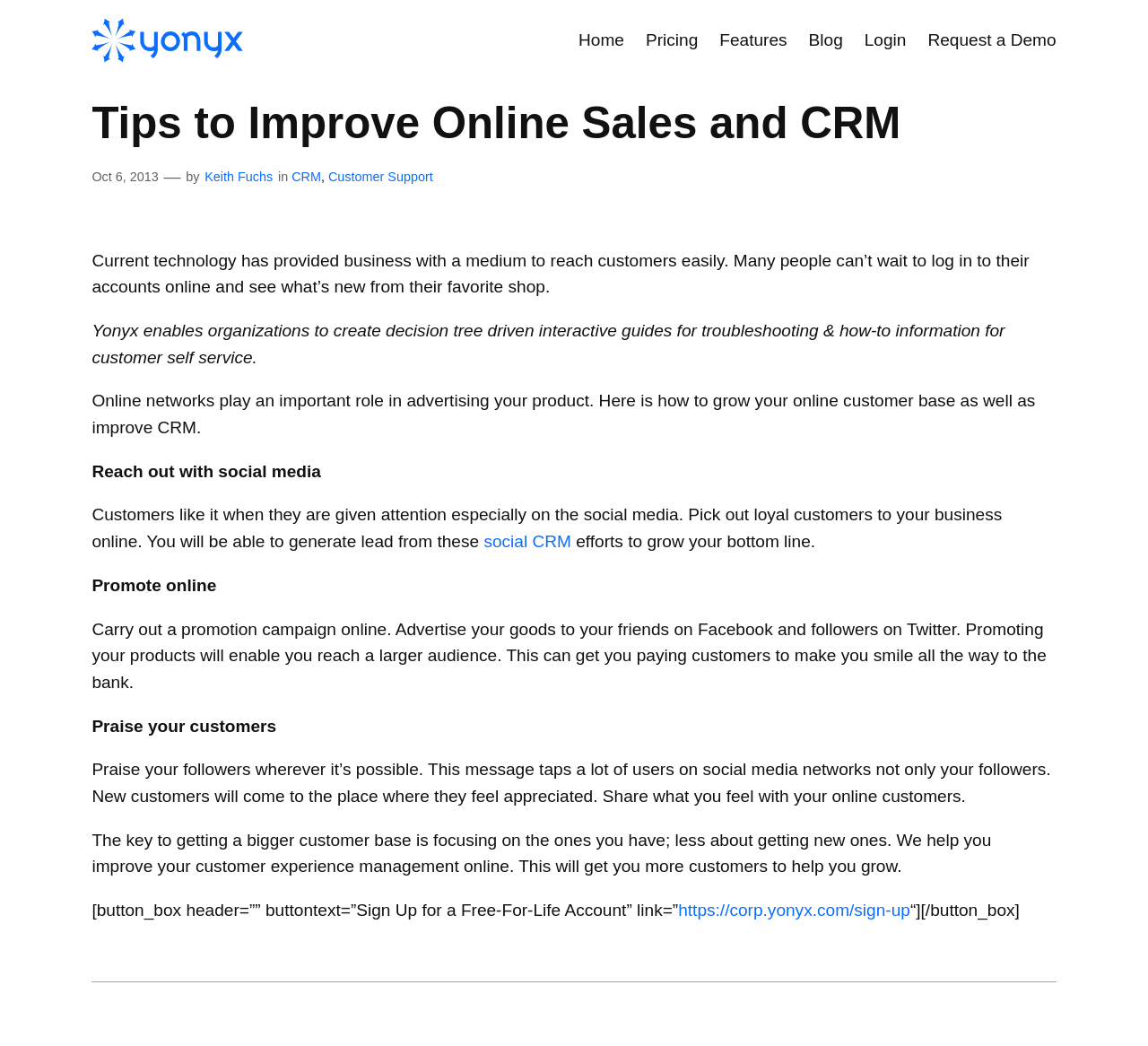From the given element description: "Customer Support", find the bounding box for the UI element. Provide the coordinates as four float numbers between 0 and 1, in the order [left, top, right, bottom].

[0.286, 0.162, 0.377, 0.175]